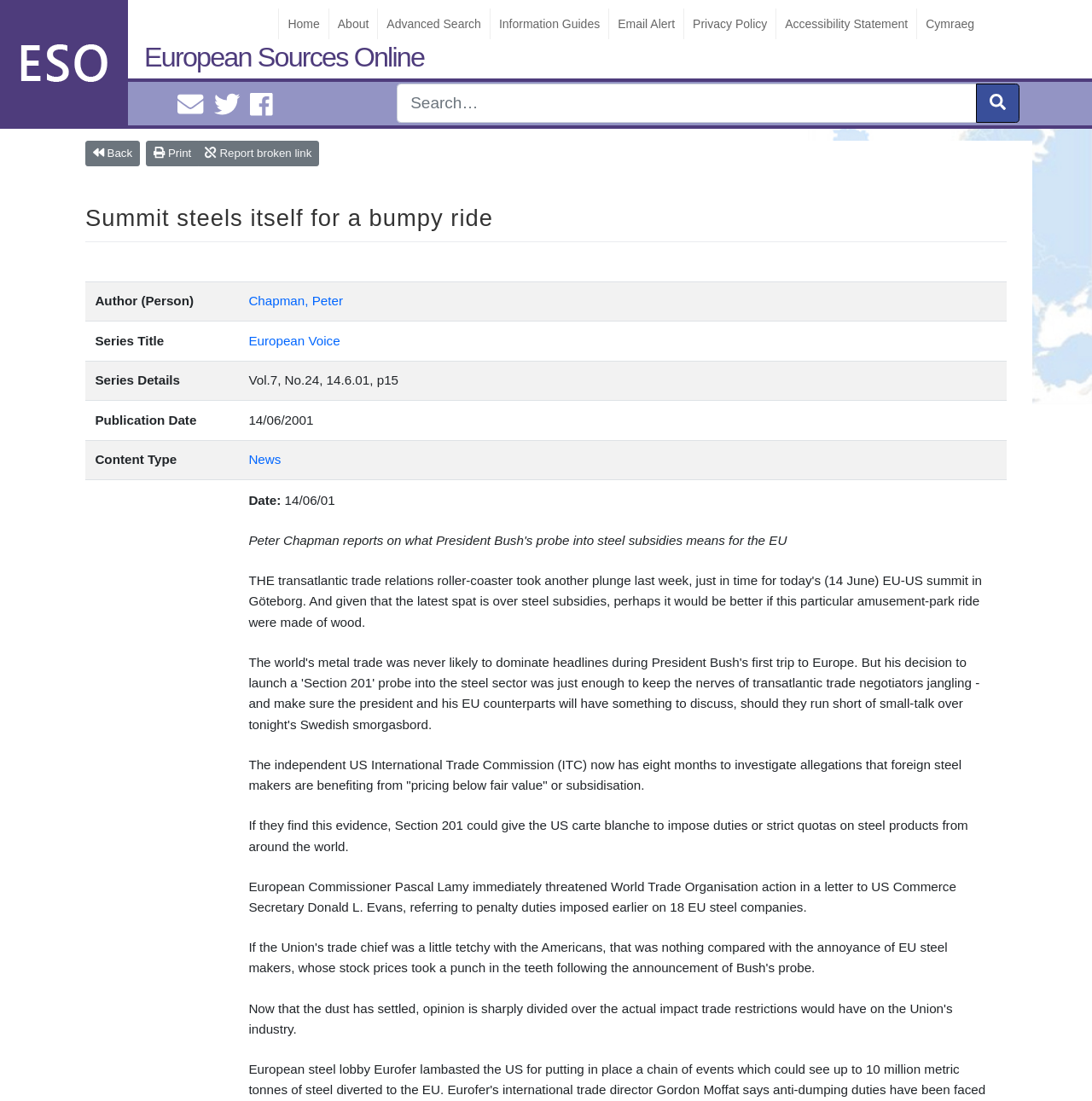Give the bounding box coordinates for the element described by: "Cardiff EDC Twitter".

[0.19, 0.082, 0.219, 0.108]